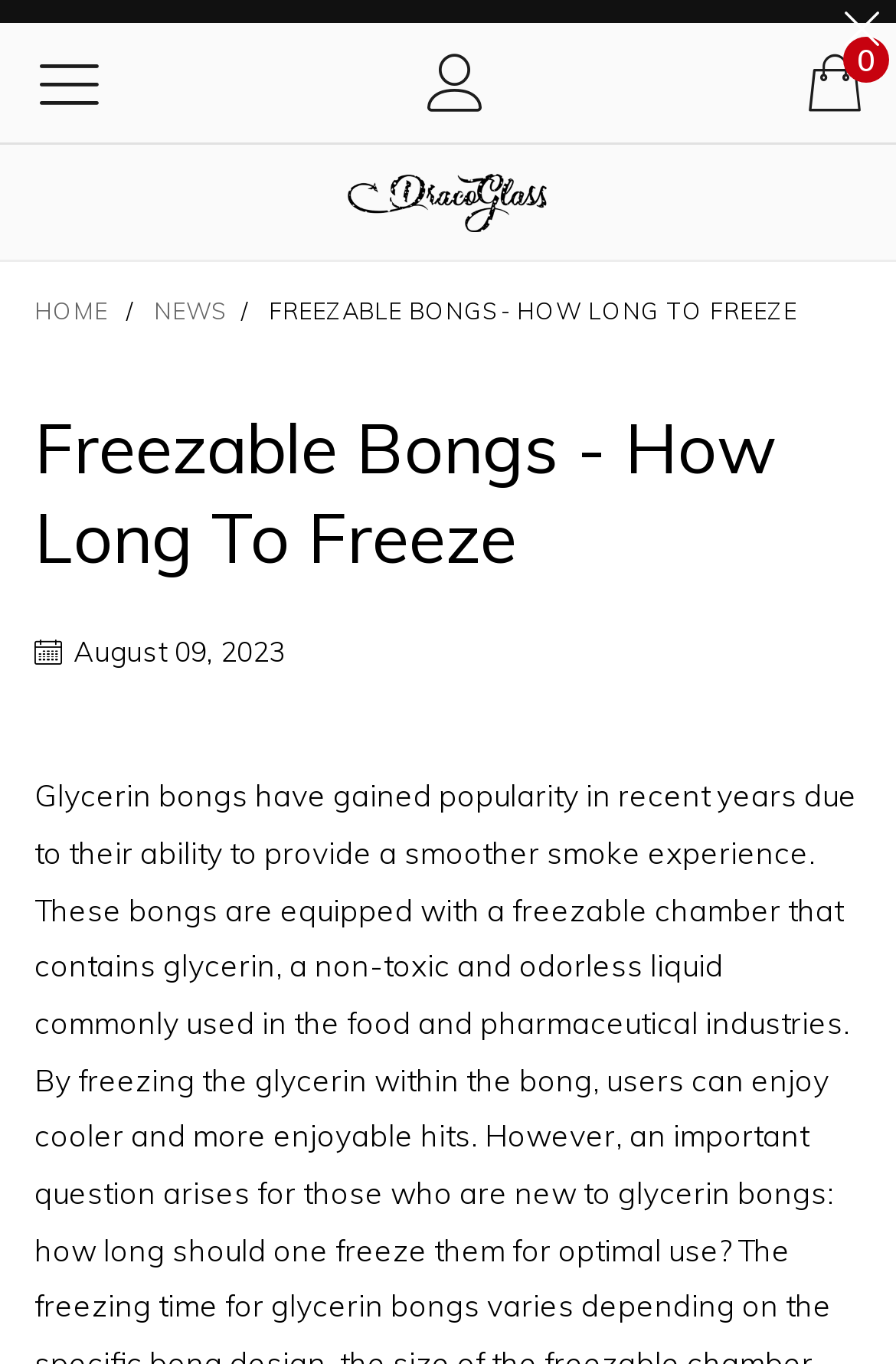Please provide the bounding box coordinates for the element that needs to be clicked to perform the instruction: "check the date of the post". The coordinates must consist of four float numbers between 0 and 1, formatted as [left, top, right, bottom].

[0.082, 0.465, 0.318, 0.49]